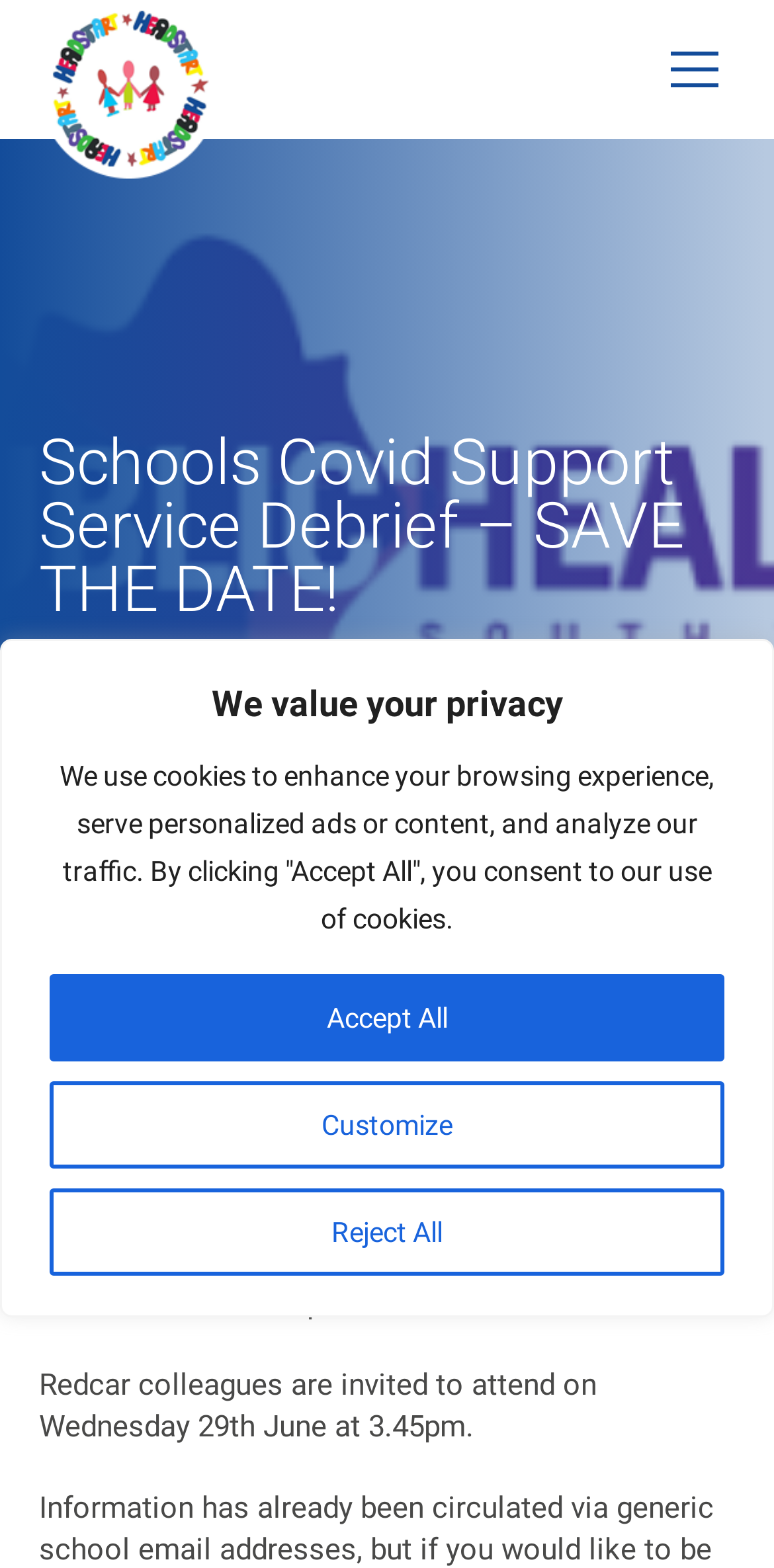When is the Debrief session for Redcar colleagues?
Based on the screenshot, provide your answer in one word or phrase.

Wednesday 29 June